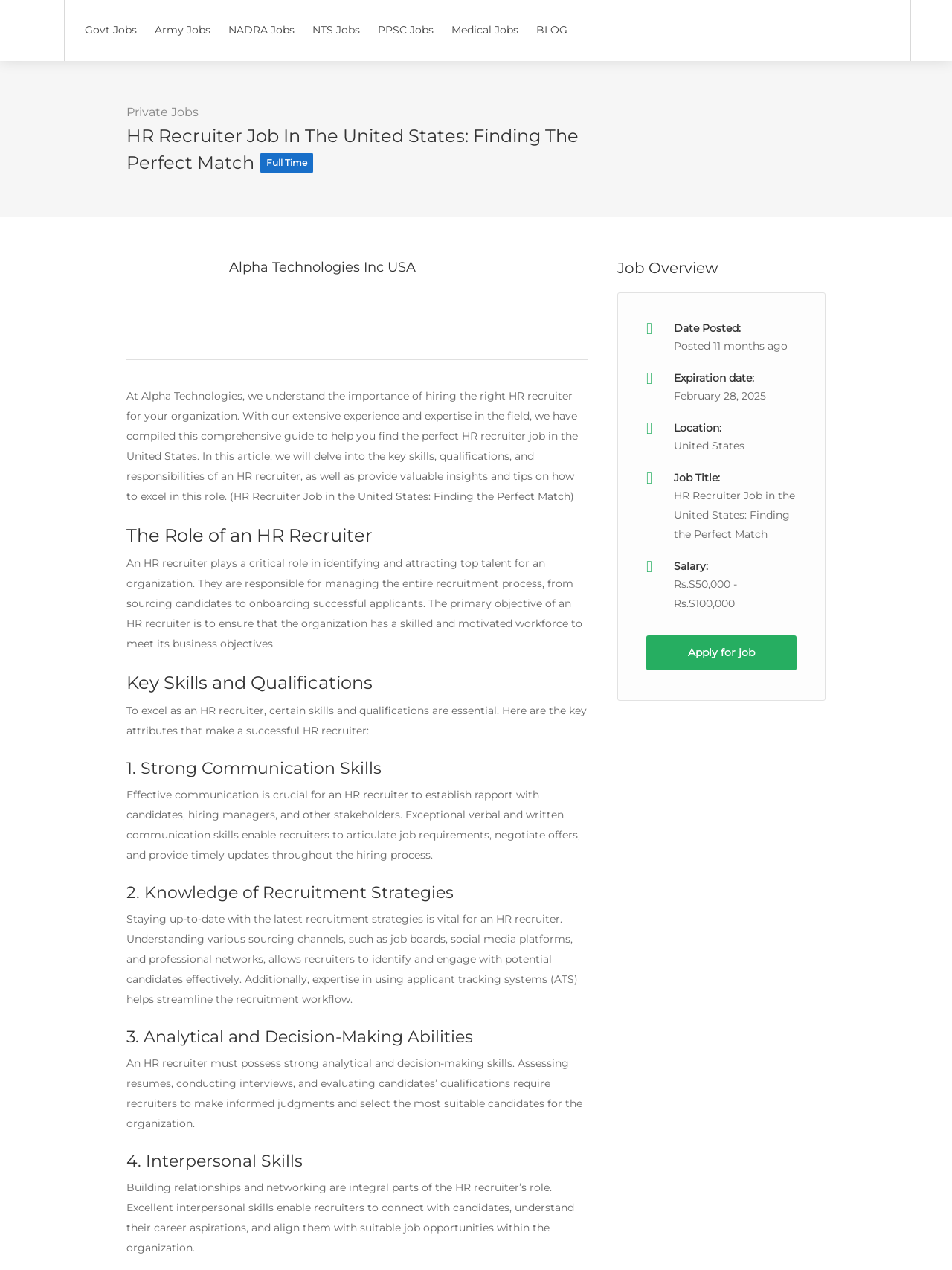From the webpage screenshot, identify the region described by United States. Provide the bounding box coordinates as (top-left x, top-left y, bottom-right x, bottom-right y), with each value being a floating point number between 0 and 1.

[0.708, 0.346, 0.782, 0.356]